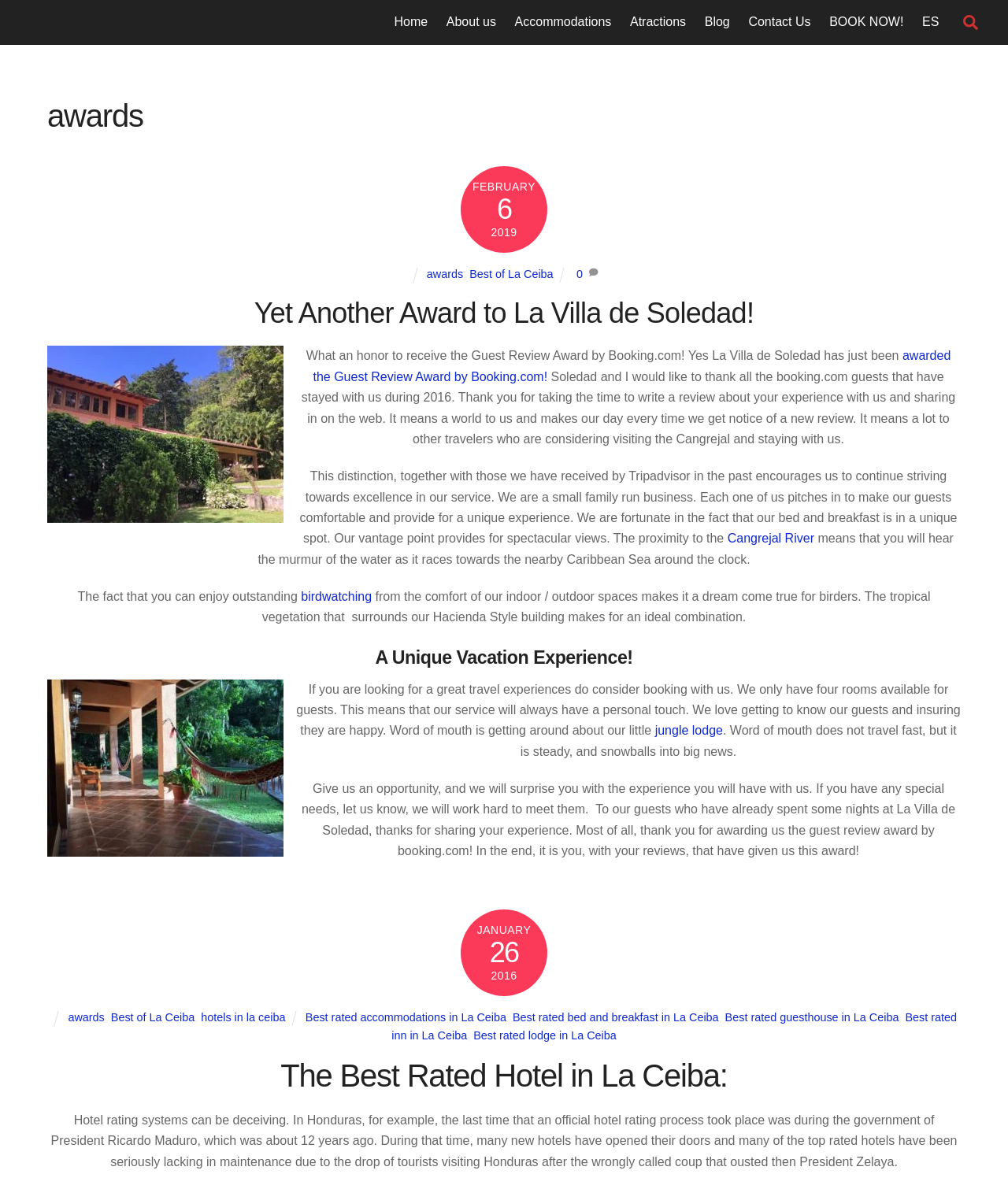Identify the bounding box for the given UI element using the description provided. Coordinates should be in the format (top-left x, top-left y, bottom-right x, bottom-right y) and must be between 0 and 1. Here is the description: Best of La Ceiba

[0.466, 0.223, 0.549, 0.234]